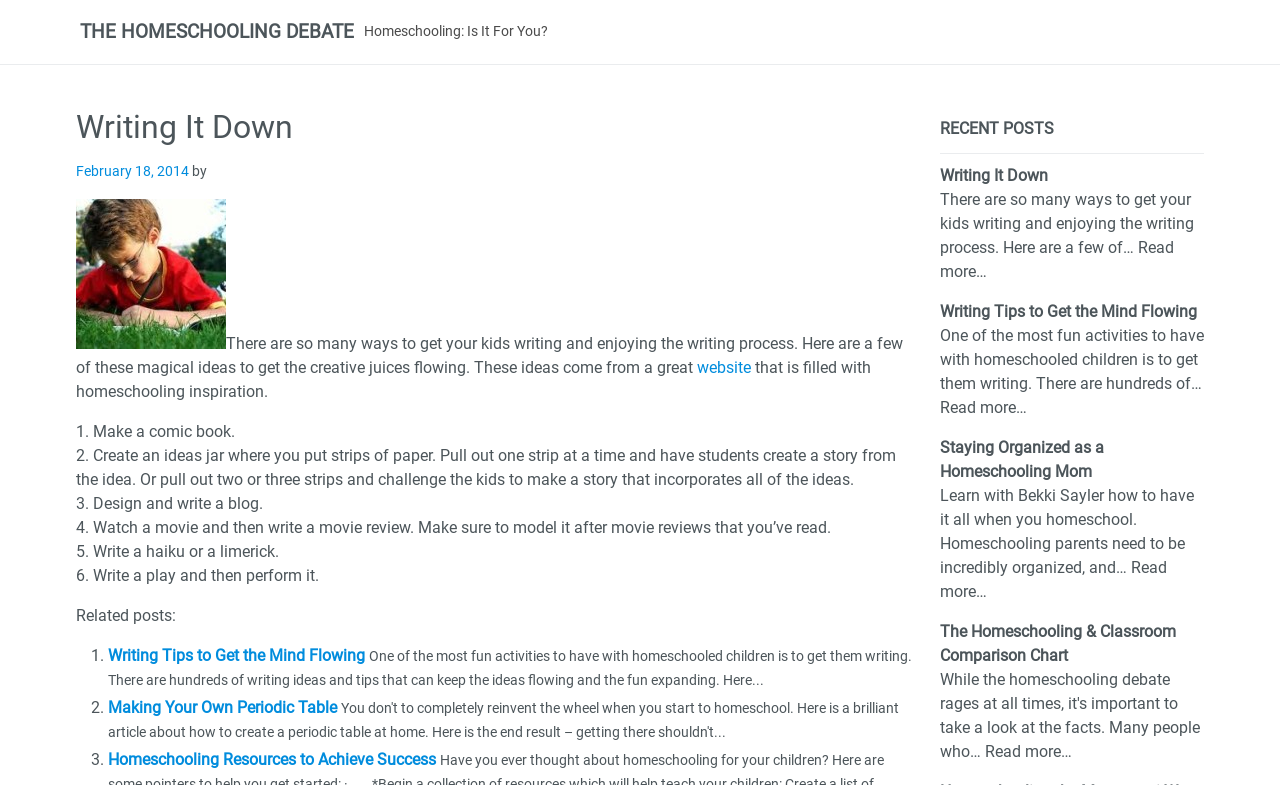What is the topic of the related post 'Writing Tips to Get the Mind Flowing'?
Please use the image to provide an in-depth answer to the question.

The related post 'Writing Tips to Get the Mind Flowing' is about writing, as indicated by its title, and is likely to provide tips and ideas for improving writing skills.